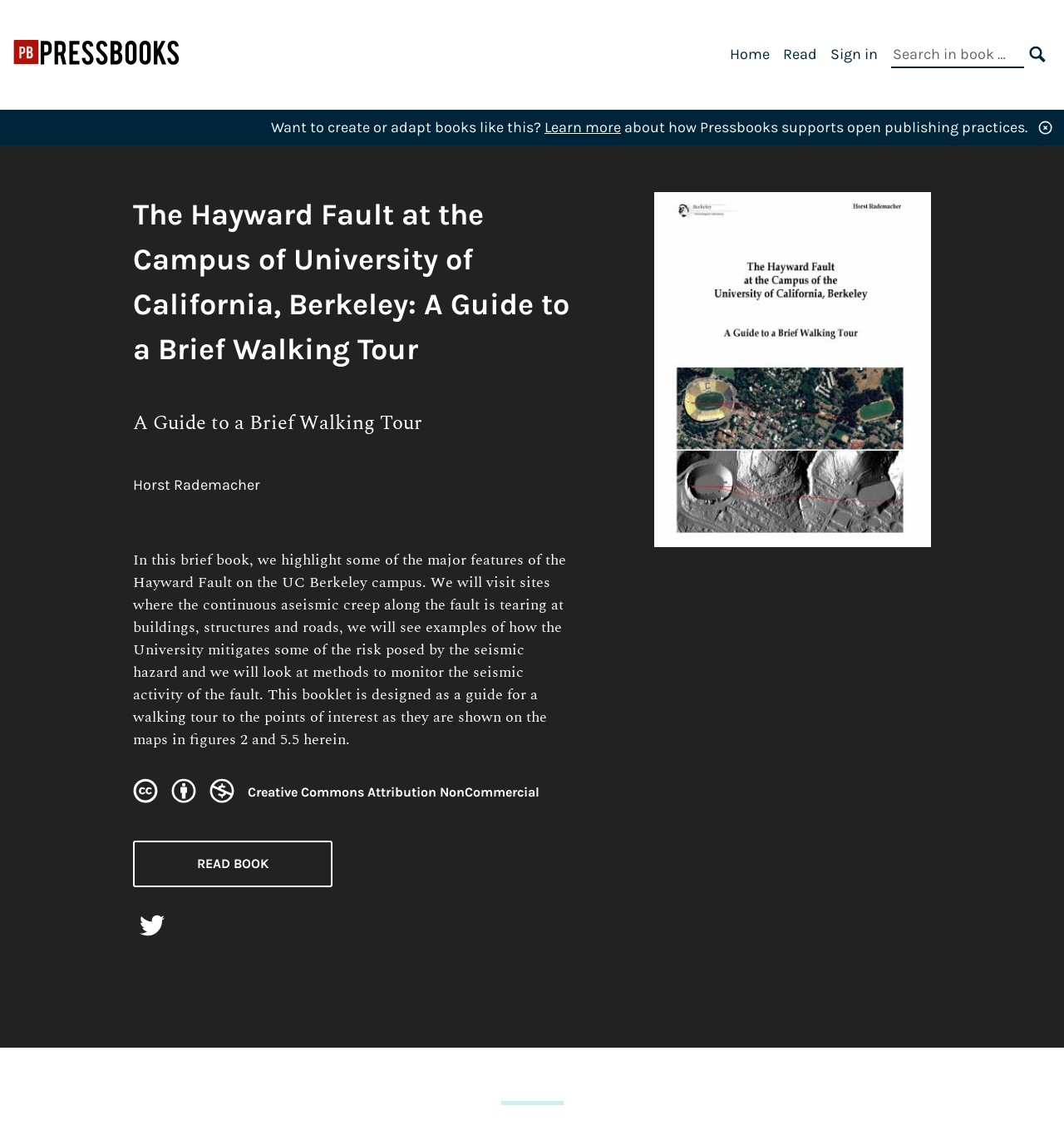Could you provide the bounding box coordinates for the portion of the screen to click to complete this instruction: "Learn more about creating or adapting books"?

[0.512, 0.105, 0.584, 0.121]